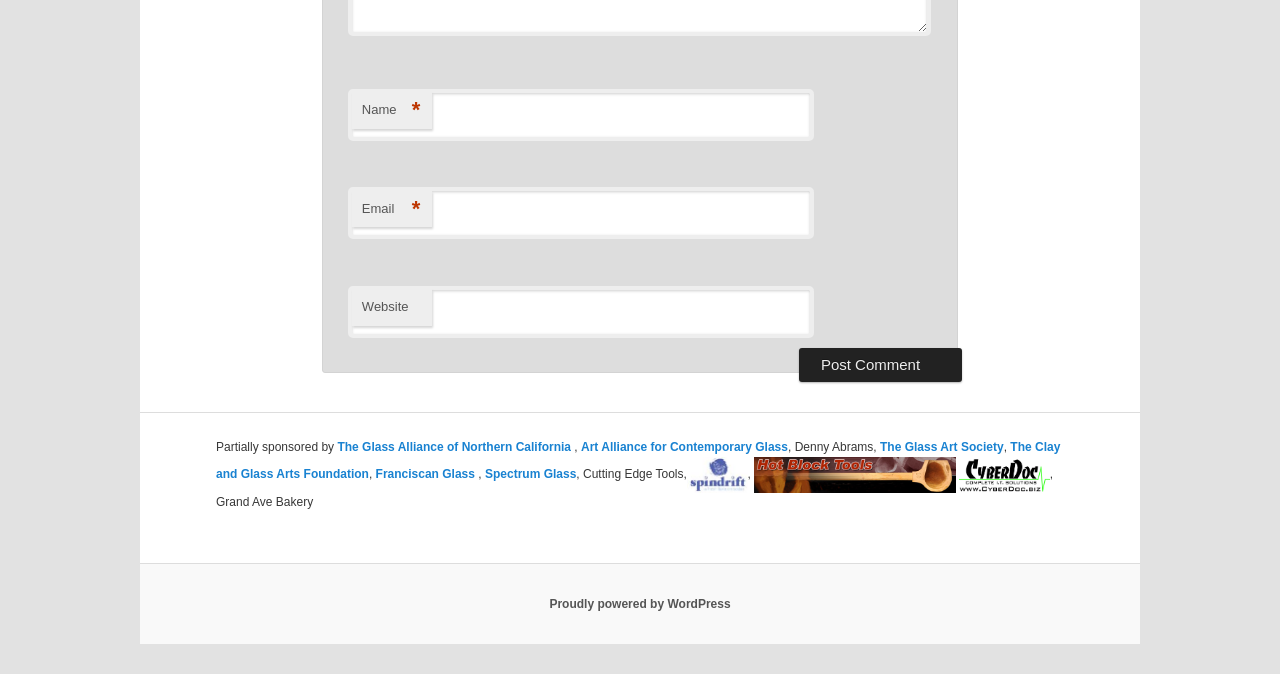How many sponsored links are there?
Using the image, respond with a single word or phrase.

7